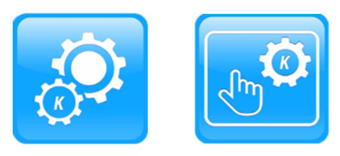What does the 'K' symbolize?
Please look at the screenshot and answer in one word or a short phrase.

Operational settings